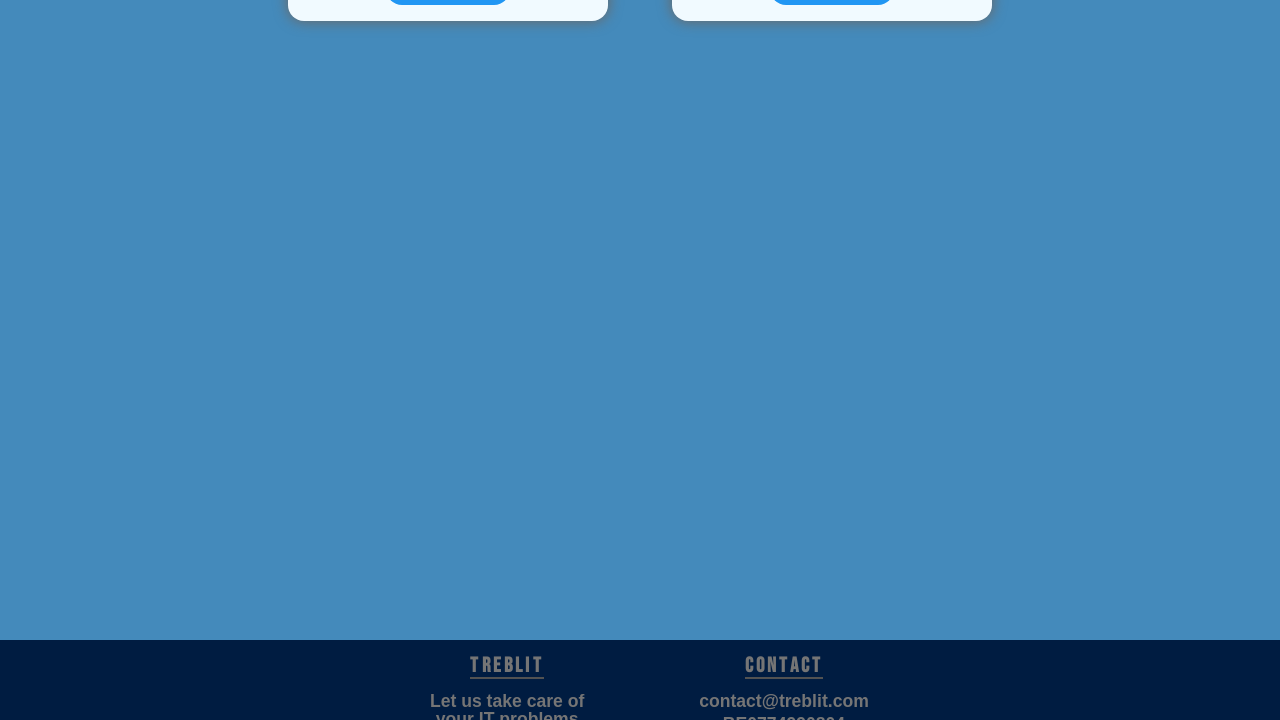Identify the bounding box of the HTML element described as: "contact@treblit.com".

[0.546, 0.963, 0.679, 0.987]